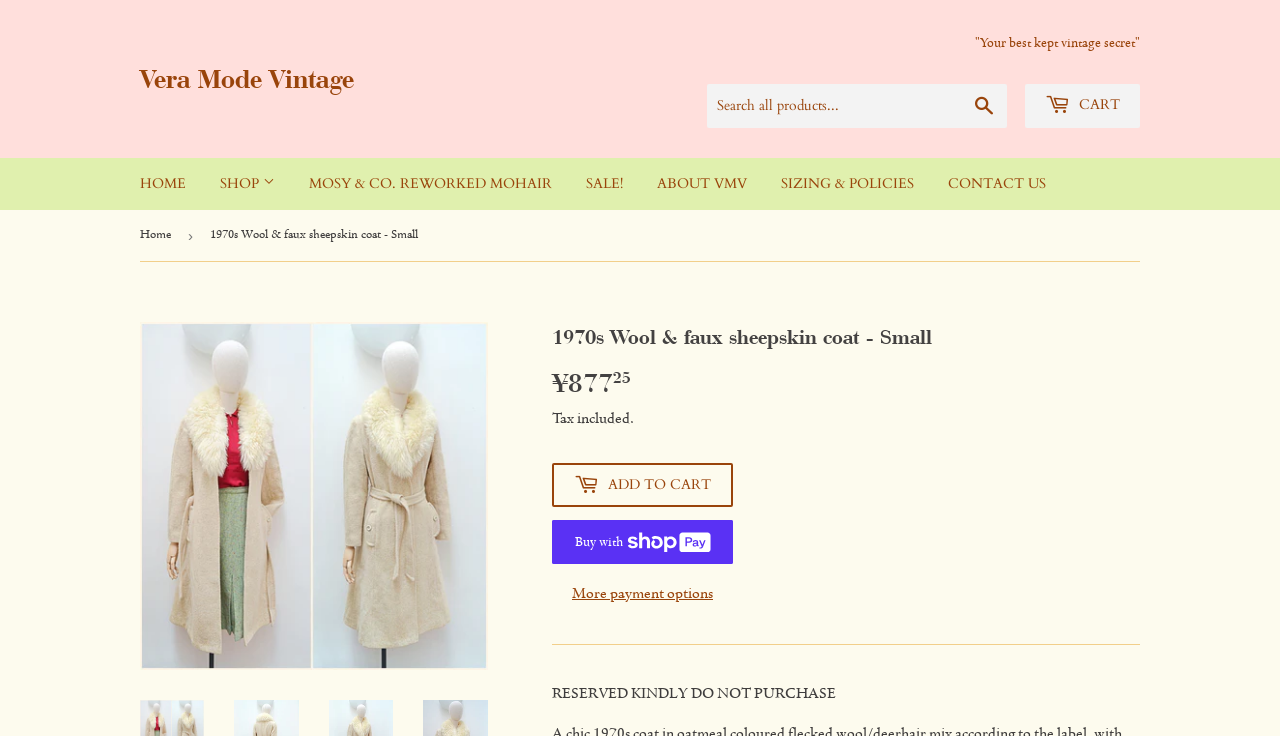Specify the bounding box coordinates of the element's area that should be clicked to execute the given instruction: "View Coats / Jackets / Suits". The coordinates should be four float numbers between 0 and 1, i.e., [left, top, right, bottom].

[0.161, 0.632, 0.335, 0.69]